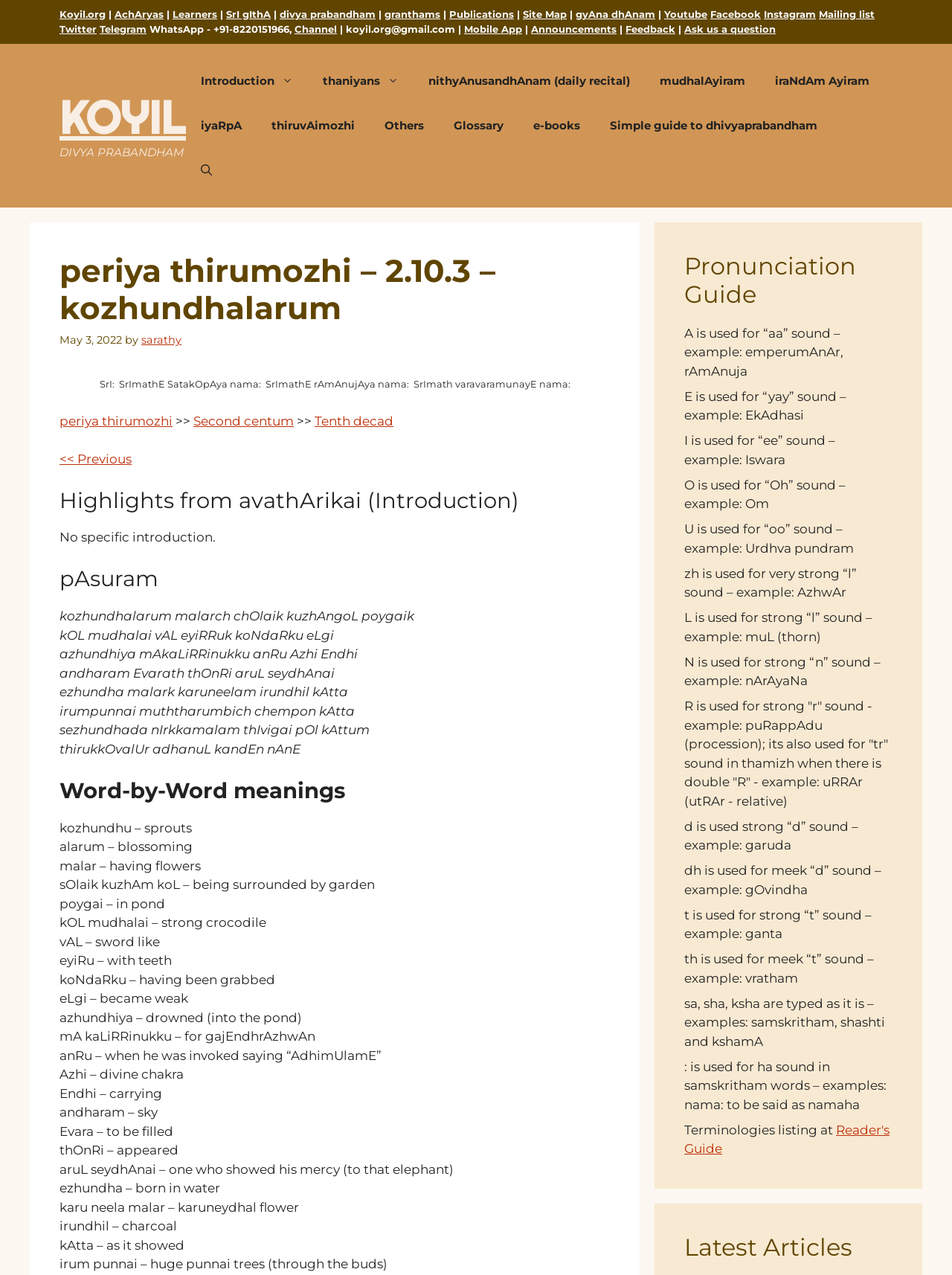Give a concise answer of one word or phrase to the question: 
What is the name of the website?

Koyil.org